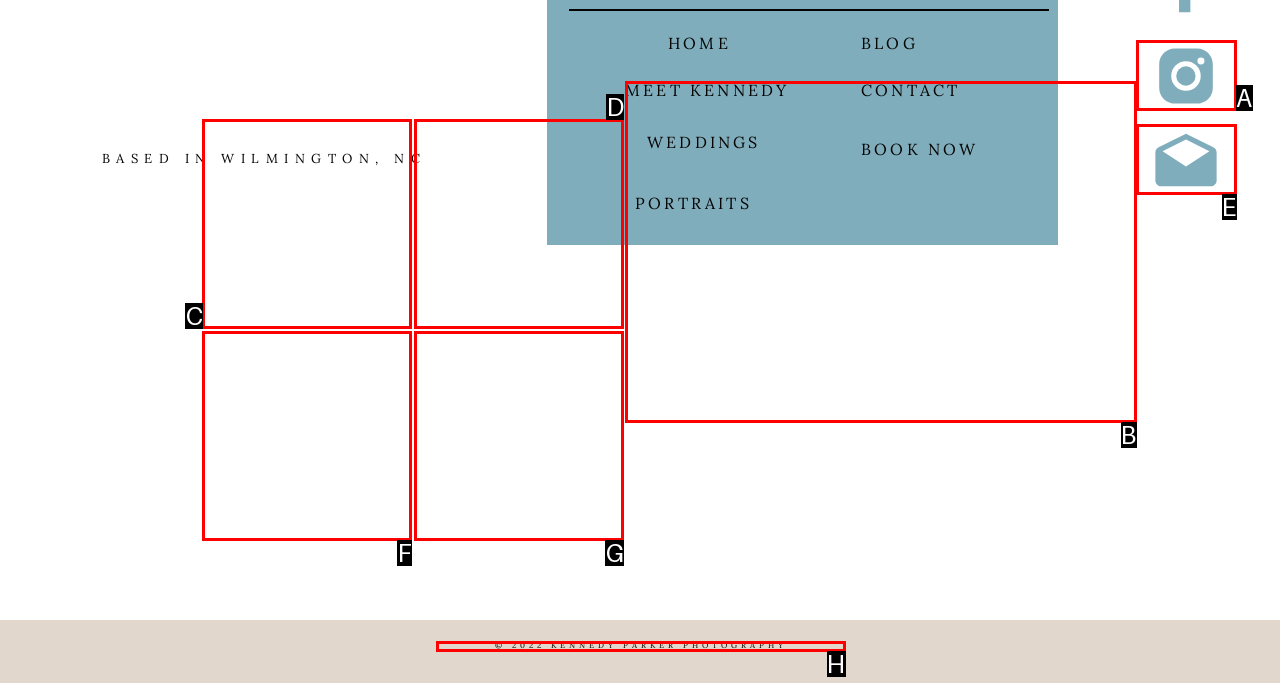Which UI element matches this description: MEET KENNEDY?
Reply with the letter of the correct option directly.

B